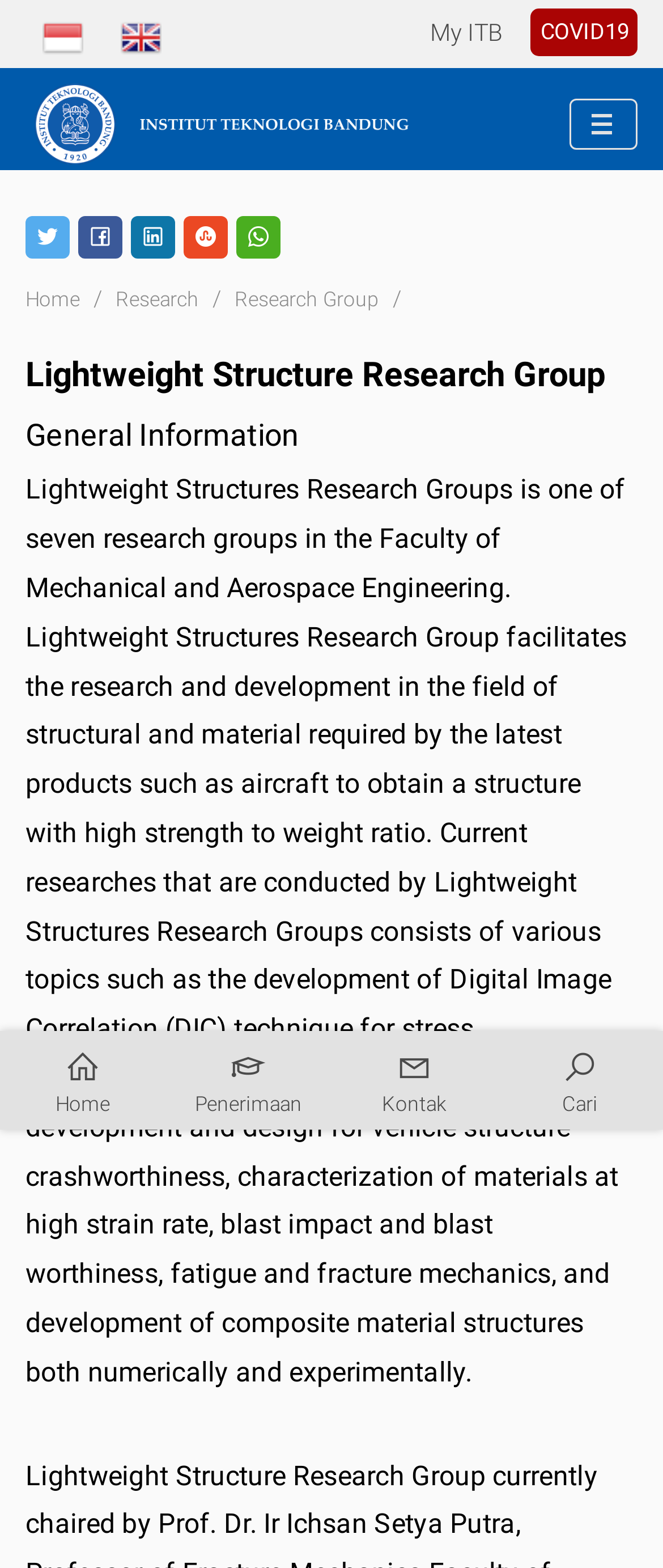Identify the bounding box of the UI element that matches this description: "Student Exchange".

[0.103, 0.282, 0.385, 0.313]